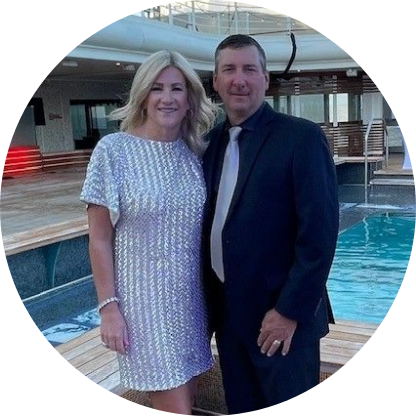What is the man wearing?
Using the image as a reference, answer the question in detail.

The man stands confidently beside the woman, dressed in a classic black suit and tie, which complements the elegant and stylish atmosphere of the setting.